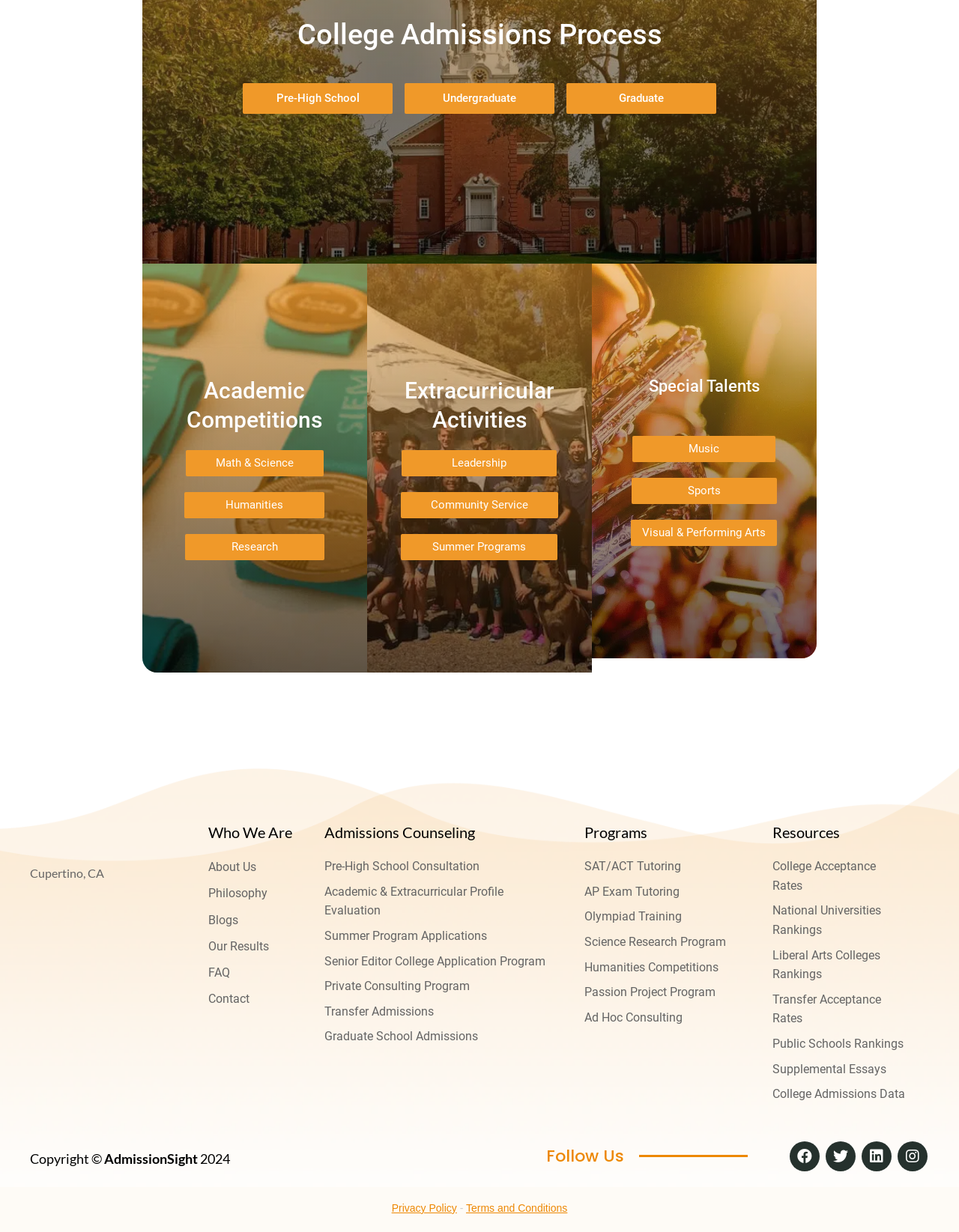Please identify the bounding box coordinates of the region to click in order to complete the task: "Explore Extracurricular Activities". The coordinates must be four float numbers between 0 and 1, specified as [left, top, right, bottom].

[0.383, 0.305, 0.617, 0.353]